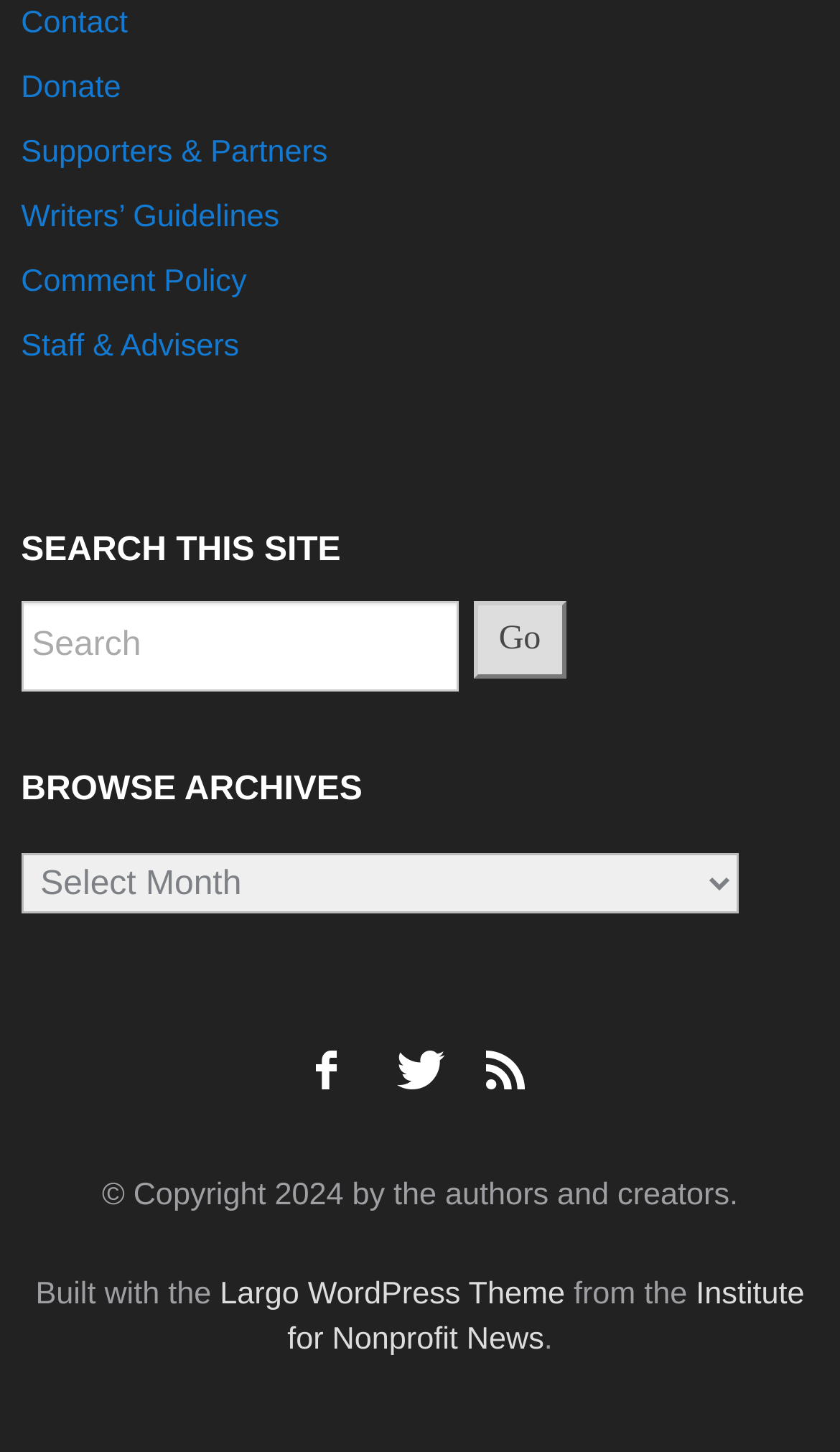Specify the bounding box coordinates of the element's region that should be clicked to achieve the following instruction: "Donate". The bounding box coordinates consist of four float numbers between 0 and 1, in the format [left, top, right, bottom].

[0.025, 0.048, 0.144, 0.072]